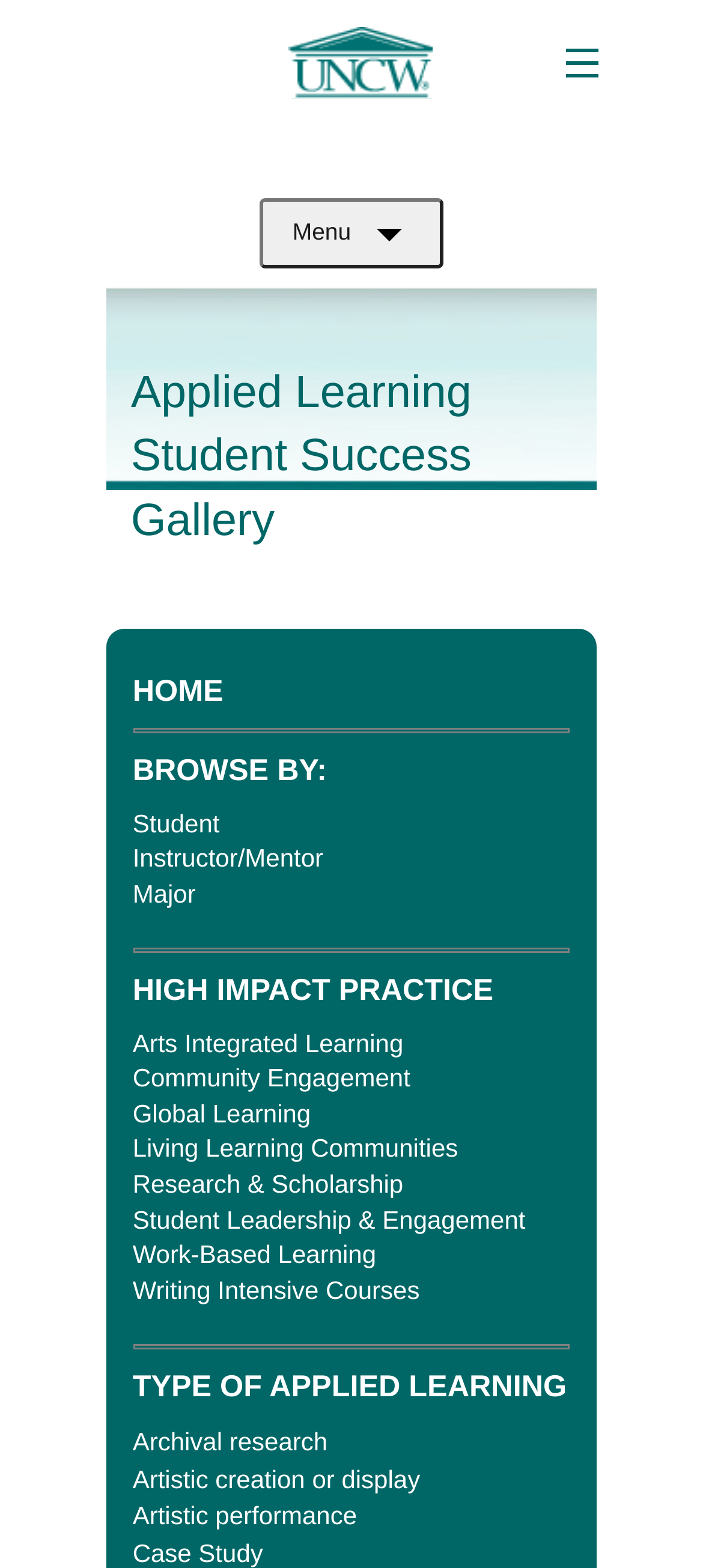Please identify the bounding box coordinates of the area I need to click to accomplish the following instruction: "Explore the 'High Impact Practice' section".

[0.189, 0.62, 0.702, 0.642]